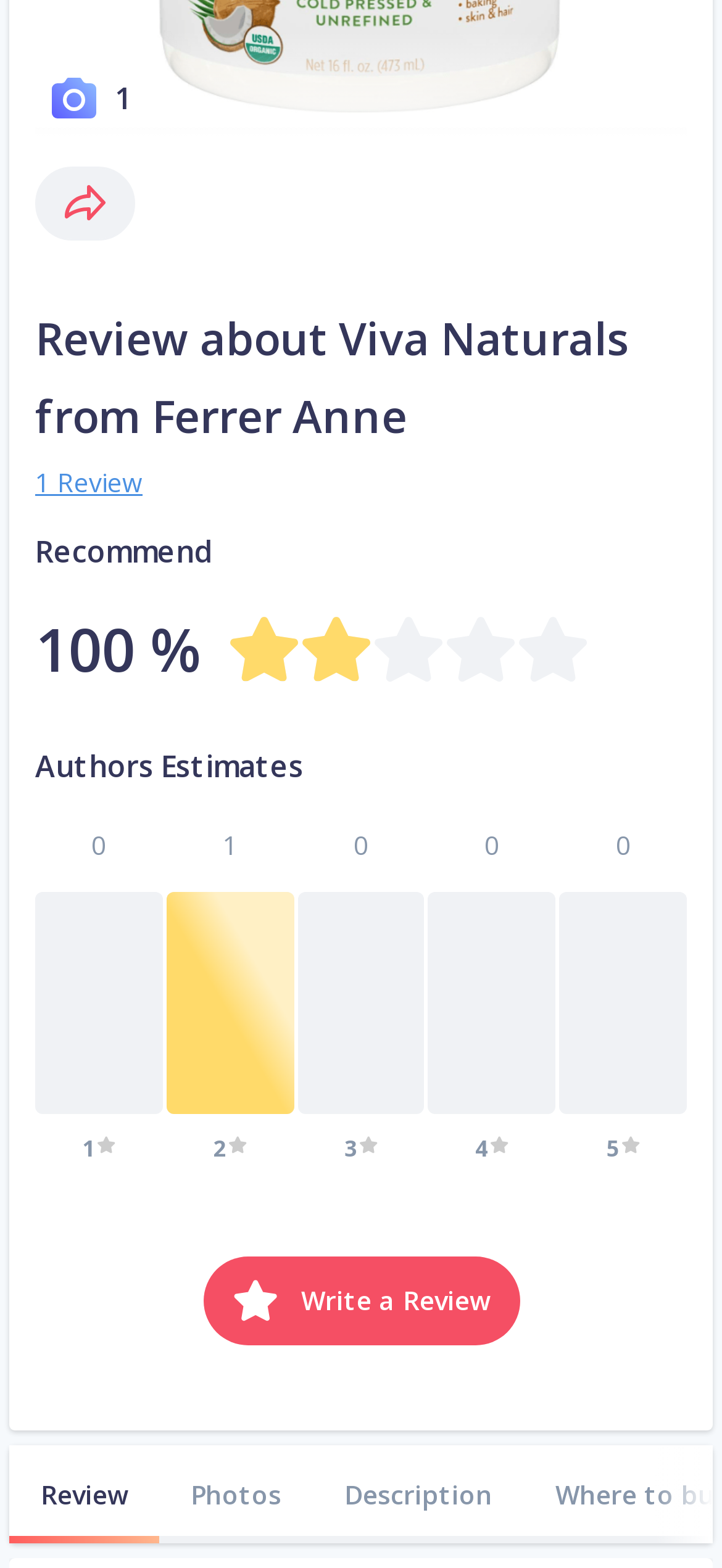Please provide the bounding box coordinates in the format (top-left x, top-left y, bottom-right x, bottom-right y). Remember, all values are floating point numbers between 0 and 1. What is the bounding box coordinate of the region described as: Description

[0.433, 0.922, 0.726, 0.984]